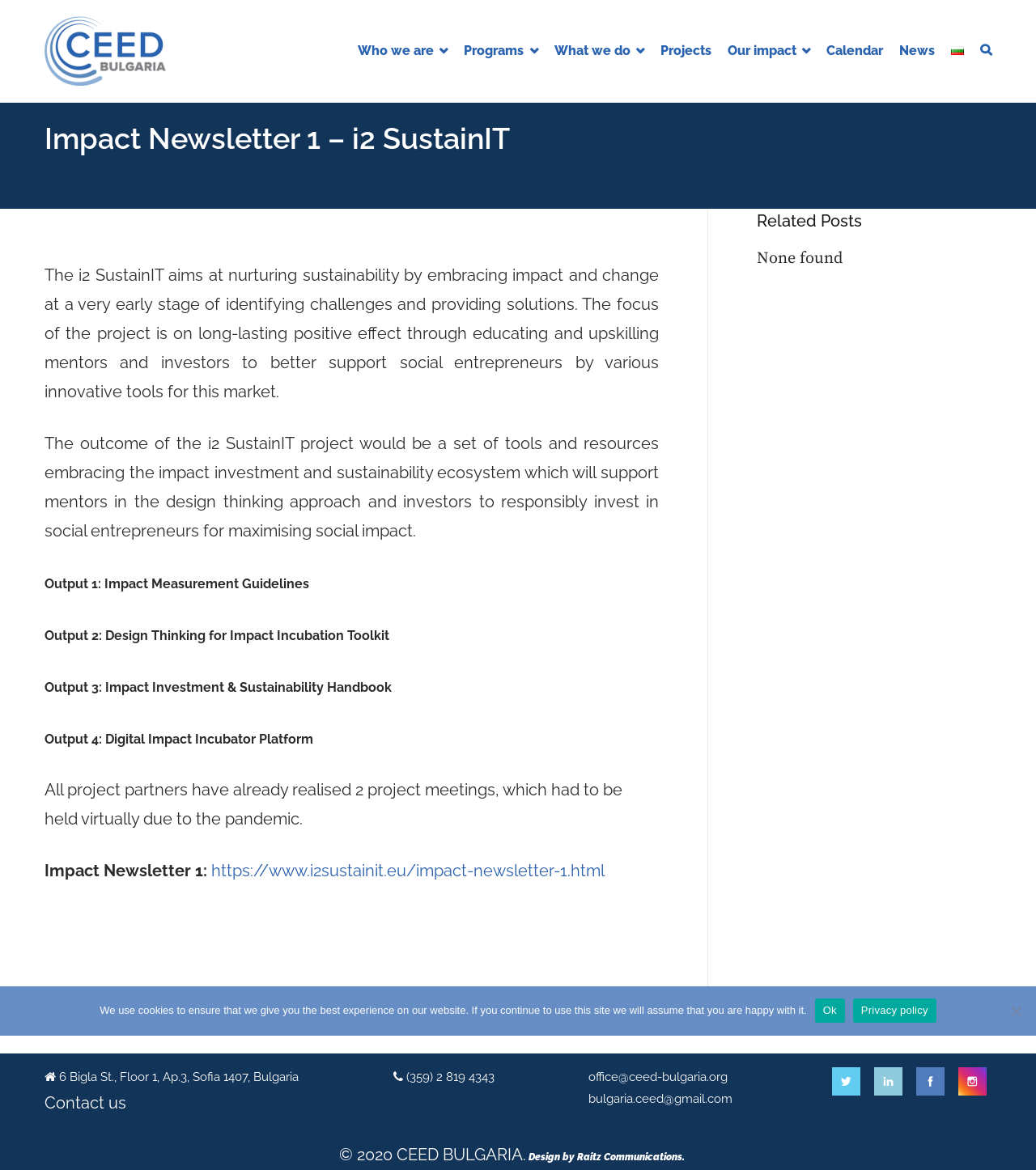Using the provided description parent_node: Ceed Bulgaria, find the bounding box coordinates for the UI element. Provide the coordinates in (top-left x, top-left y, bottom-right x, bottom-right y) format, ensuring all values are between 0 and 1.

[0.043, 0.014, 0.16, 0.073]